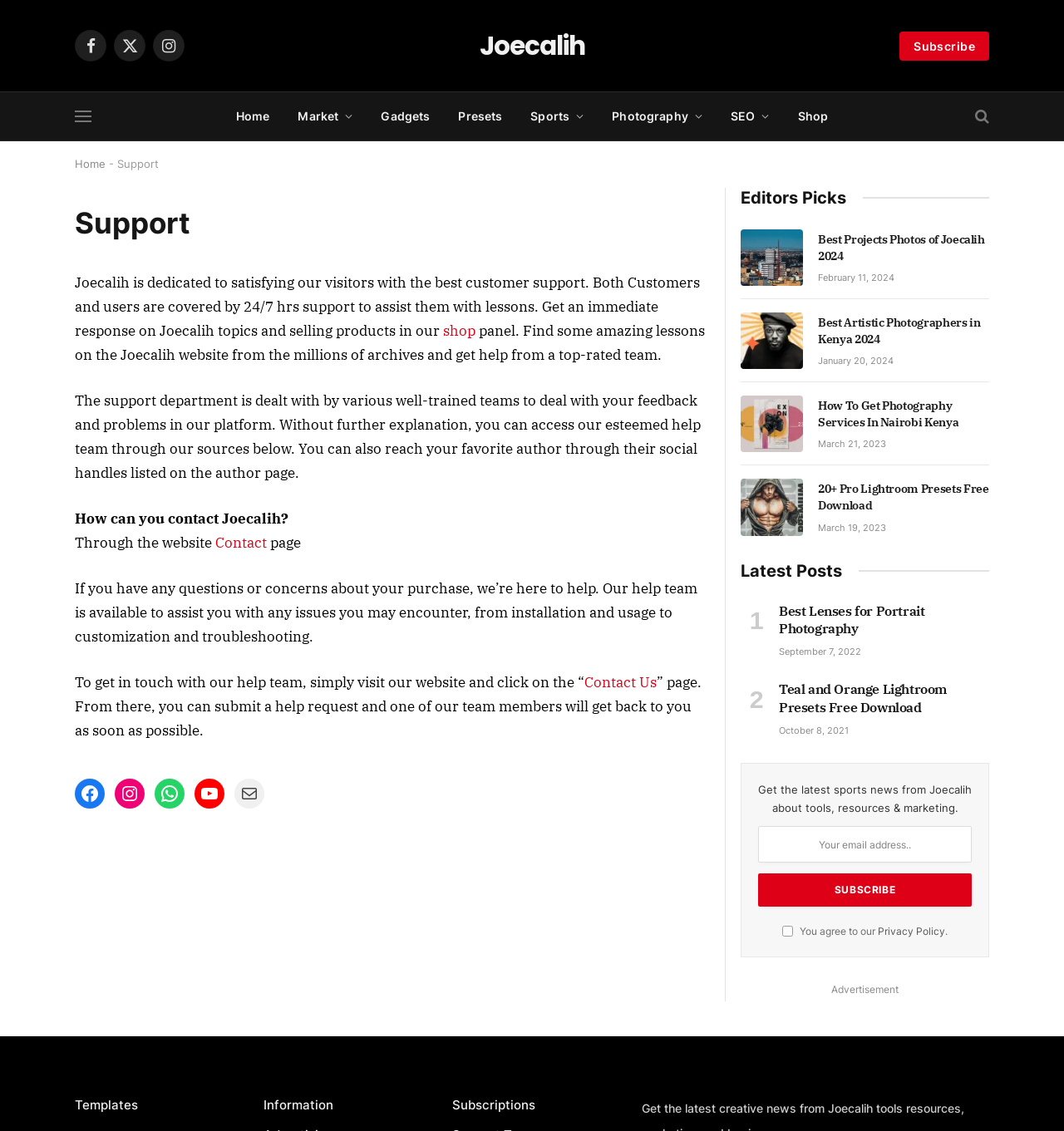Can you specify the bounding box coordinates for the region that should be clicked to fulfill this instruction: "Subscribe to the newsletter".

[0.845, 0.028, 0.93, 0.053]